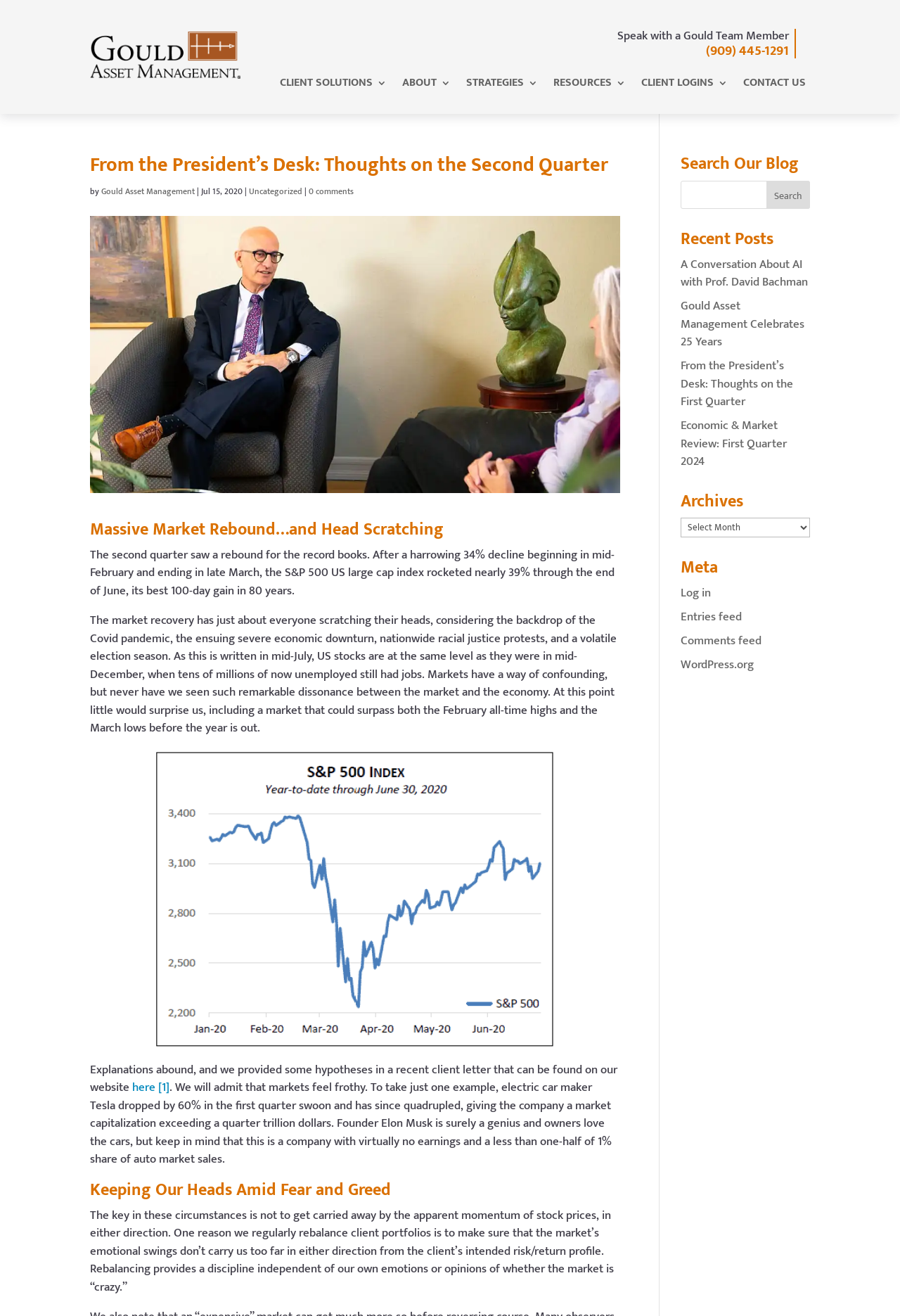Determine the bounding box of the UI component based on this description: "Gould Asset Management". The bounding box coordinates should be four float values between 0 and 1, i.e., [left, top, right, bottom].

[0.112, 0.14, 0.216, 0.151]